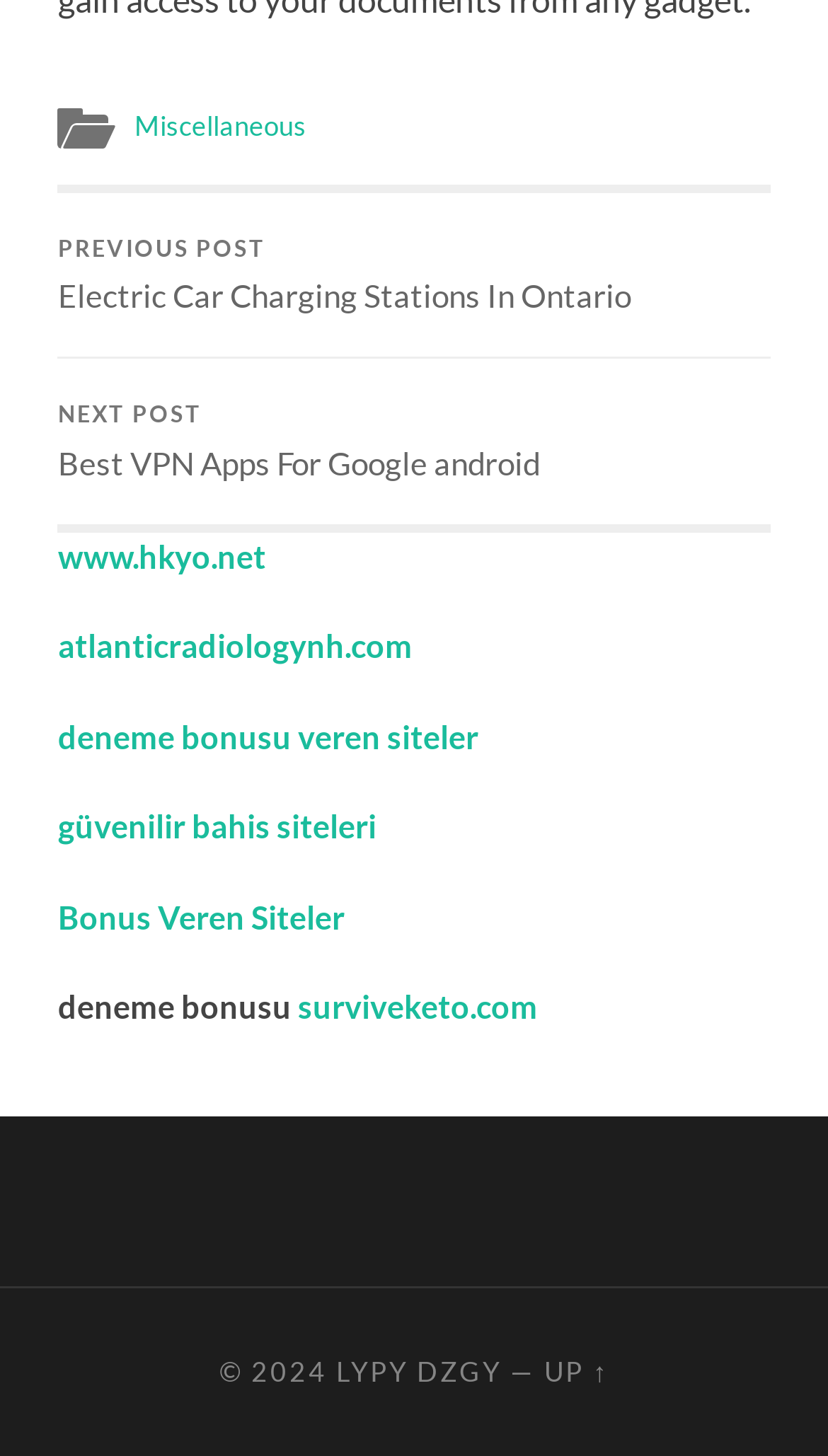Provide your answer to the question using just one word or phrase: How many links are there in the complementary section?

5